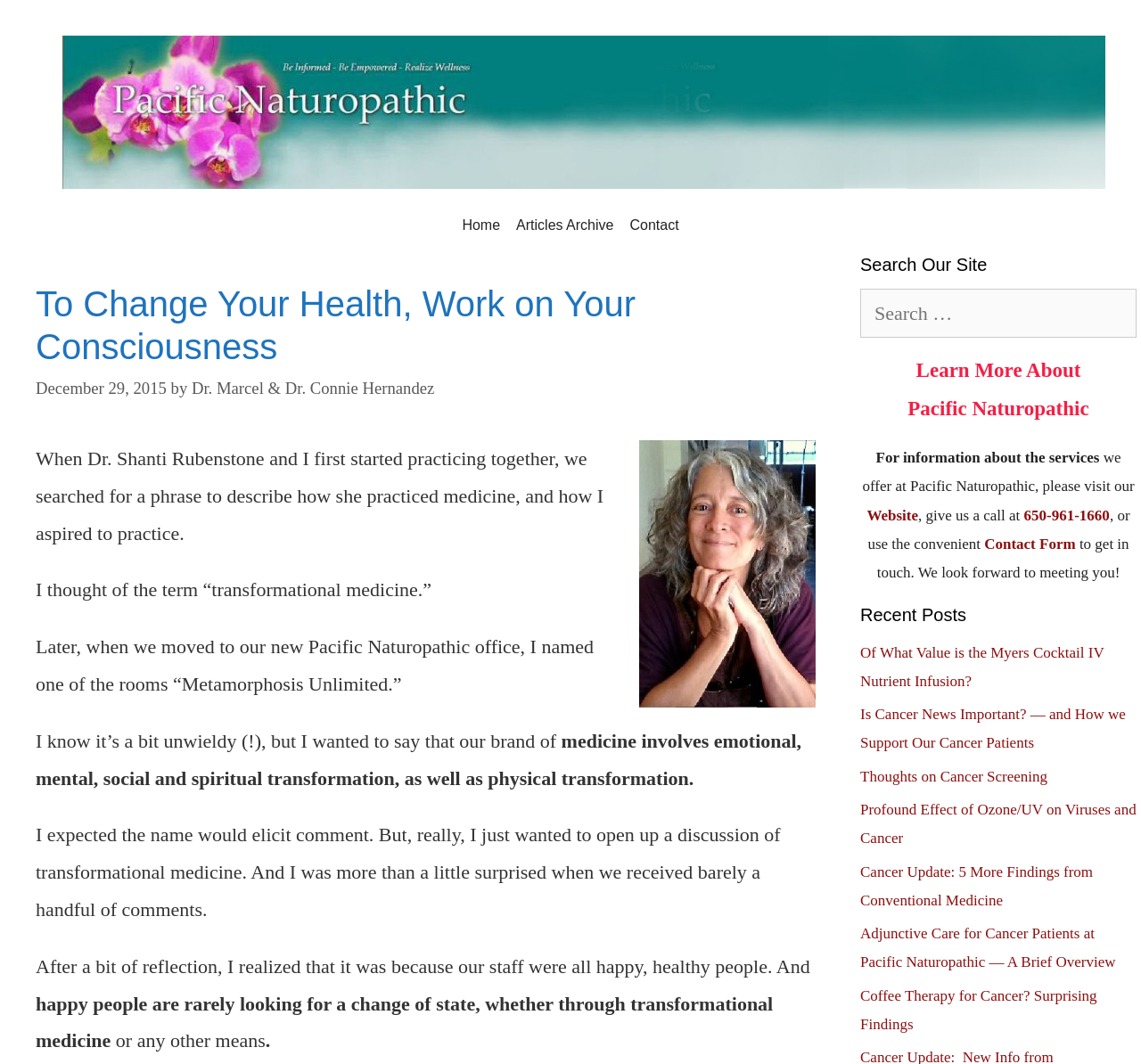Please determine the bounding box coordinates of the section I need to click to accomplish this instruction: "Click the 'Home' link".

[0.398, 0.201, 0.445, 0.223]